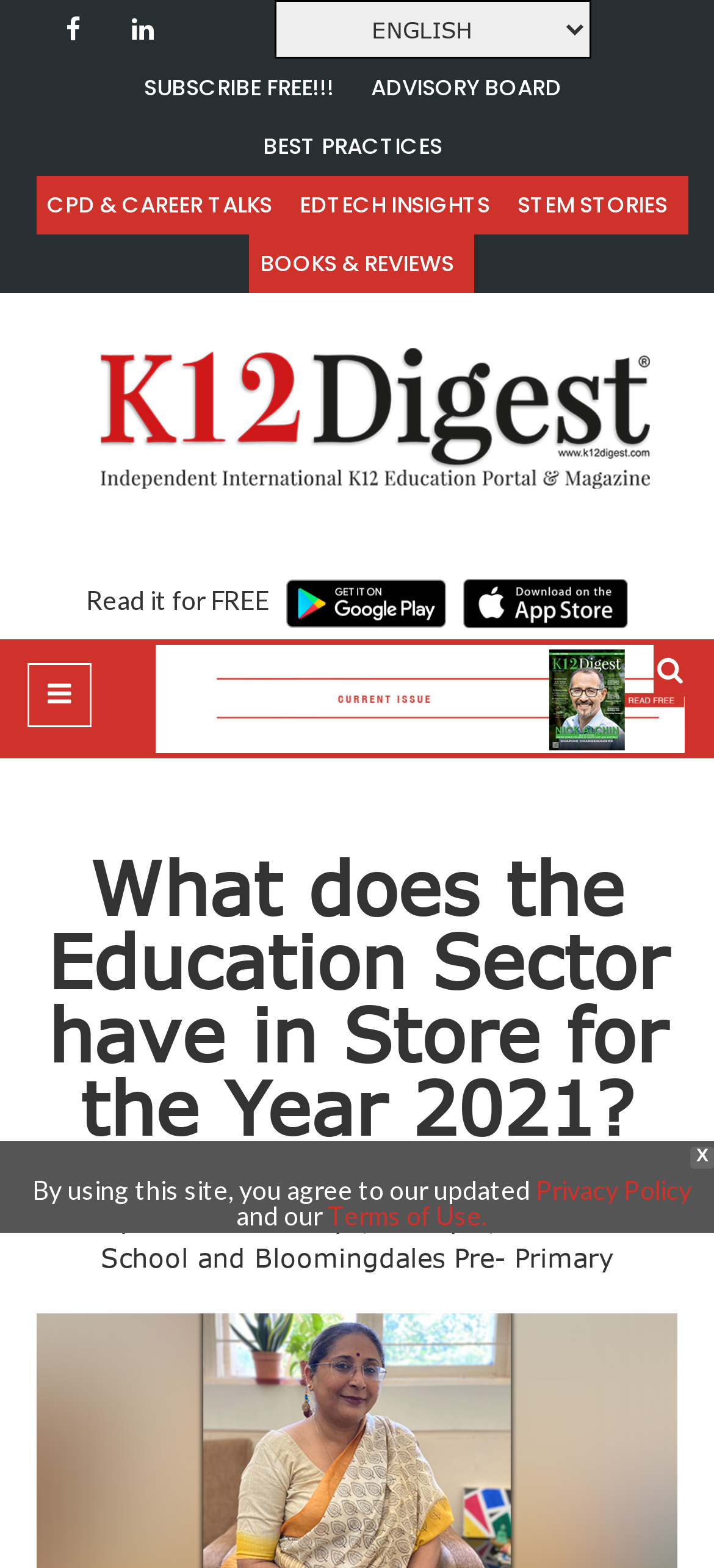Locate the coordinates of the bounding box for the clickable region that fulfills this instruction: "Click on the Facebook link".

[0.077, 0.0, 0.128, 0.037]